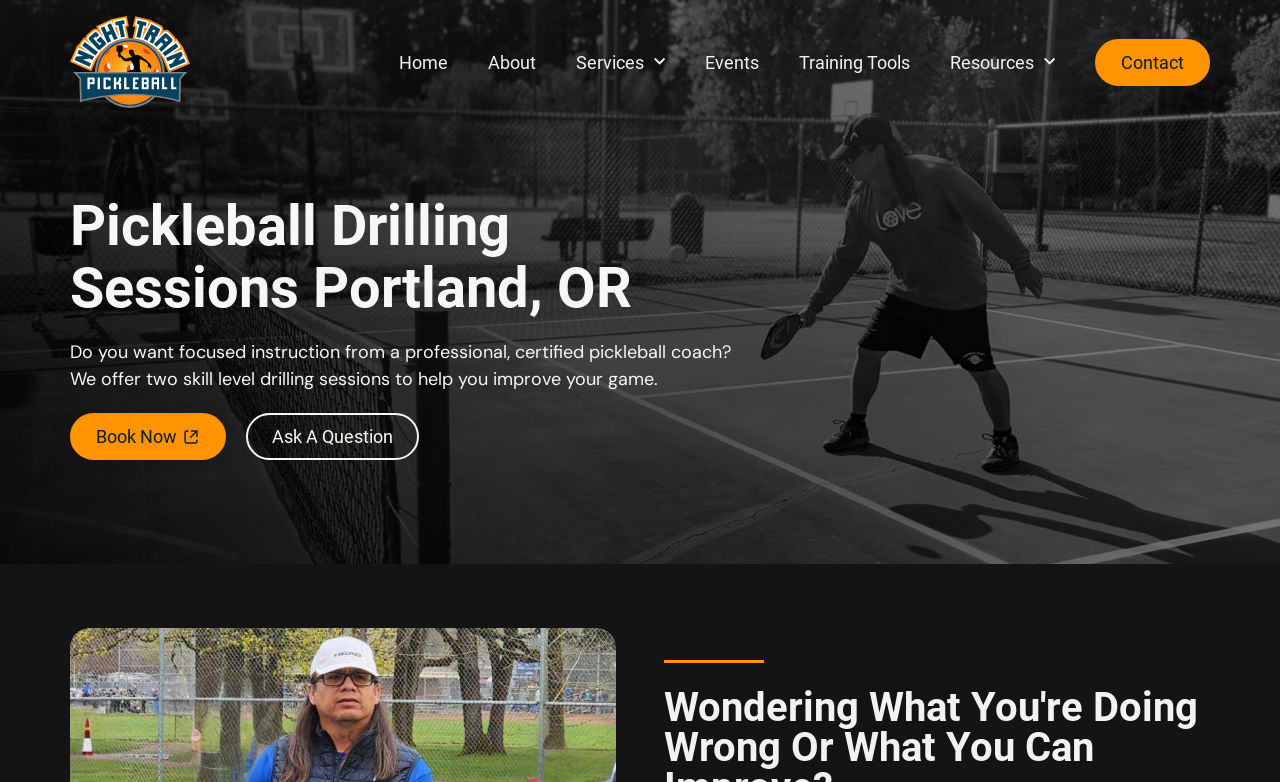Give a one-word or one-phrase response to the question:
How many drilling sessions are offered?

Two